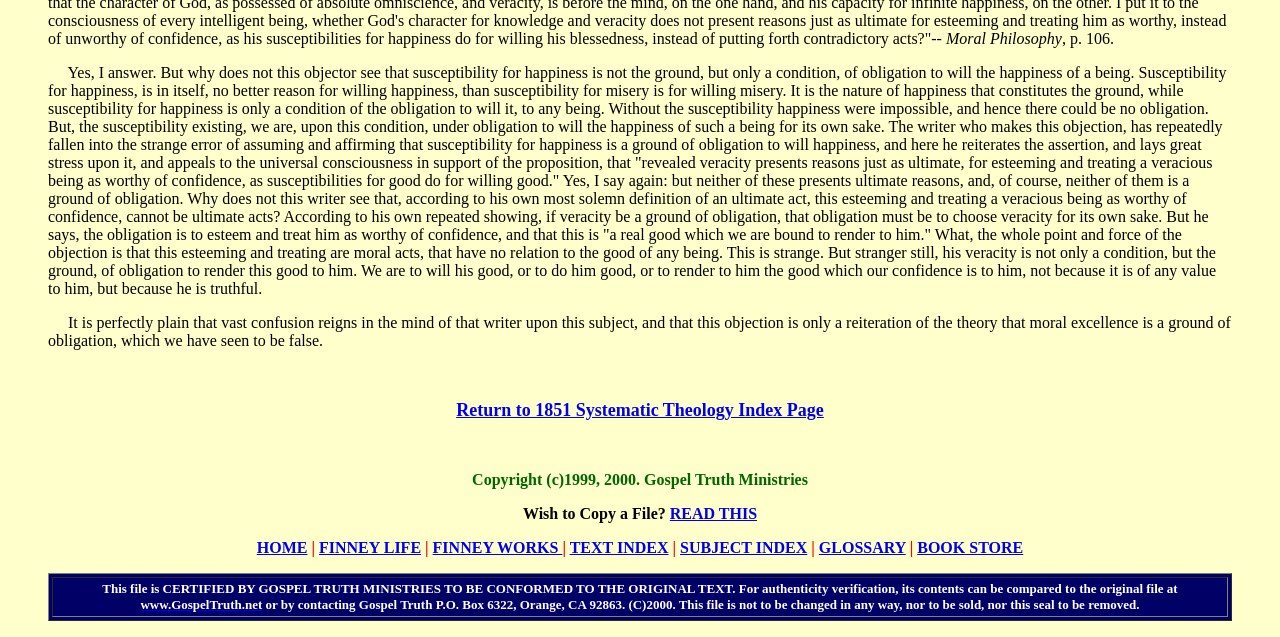Locate the bounding box coordinates of the UI element described by: "TEXT INDEX". Provide the coordinates as four float numbers between 0 and 1, formatted as [left, top, right, bottom].

[0.445, 0.846, 0.522, 0.873]